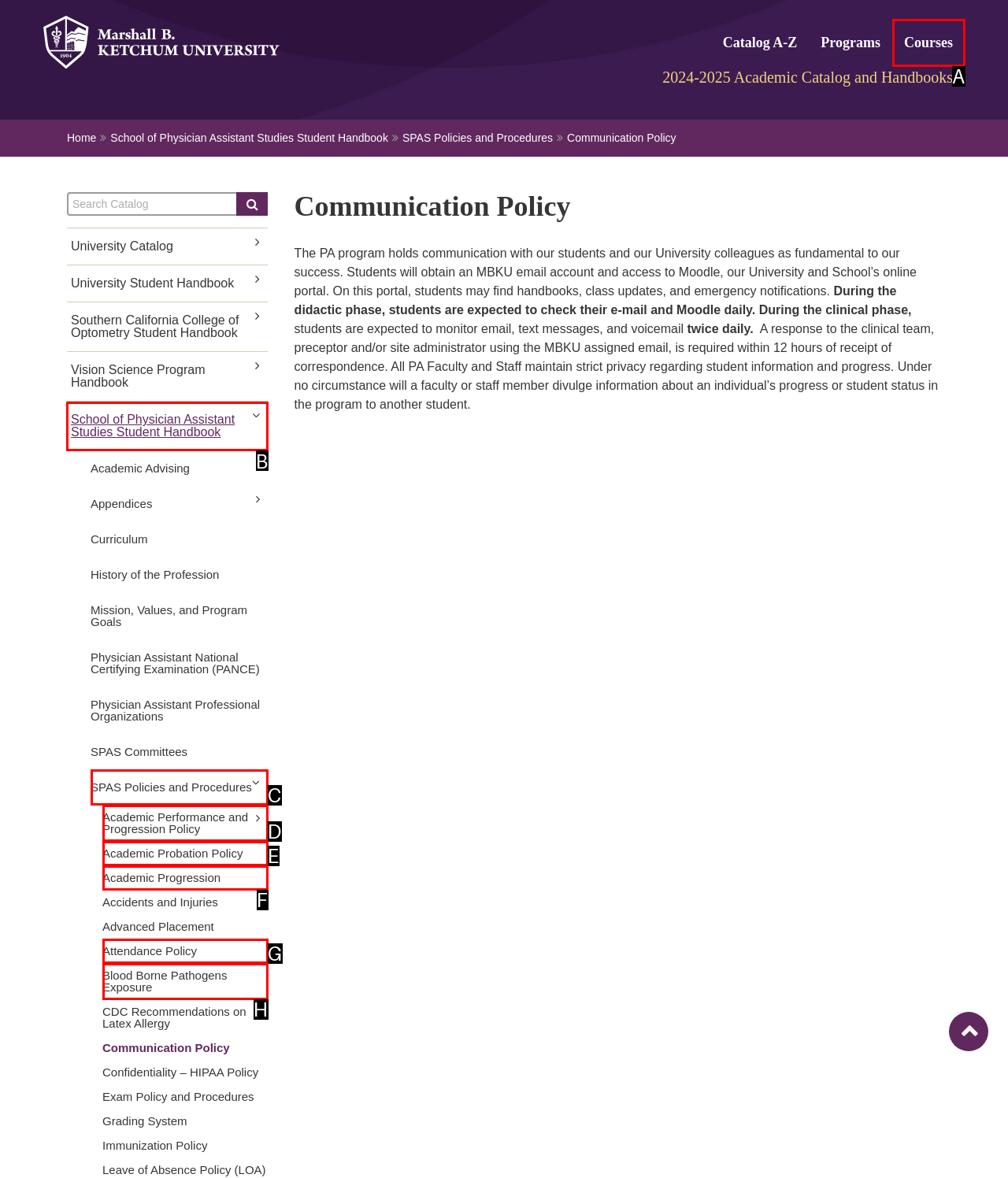Given the task: Go to School of Physician Assistant Studies Student Handbook, indicate which boxed UI element should be clicked. Provide your answer using the letter associated with the correct choice.

B